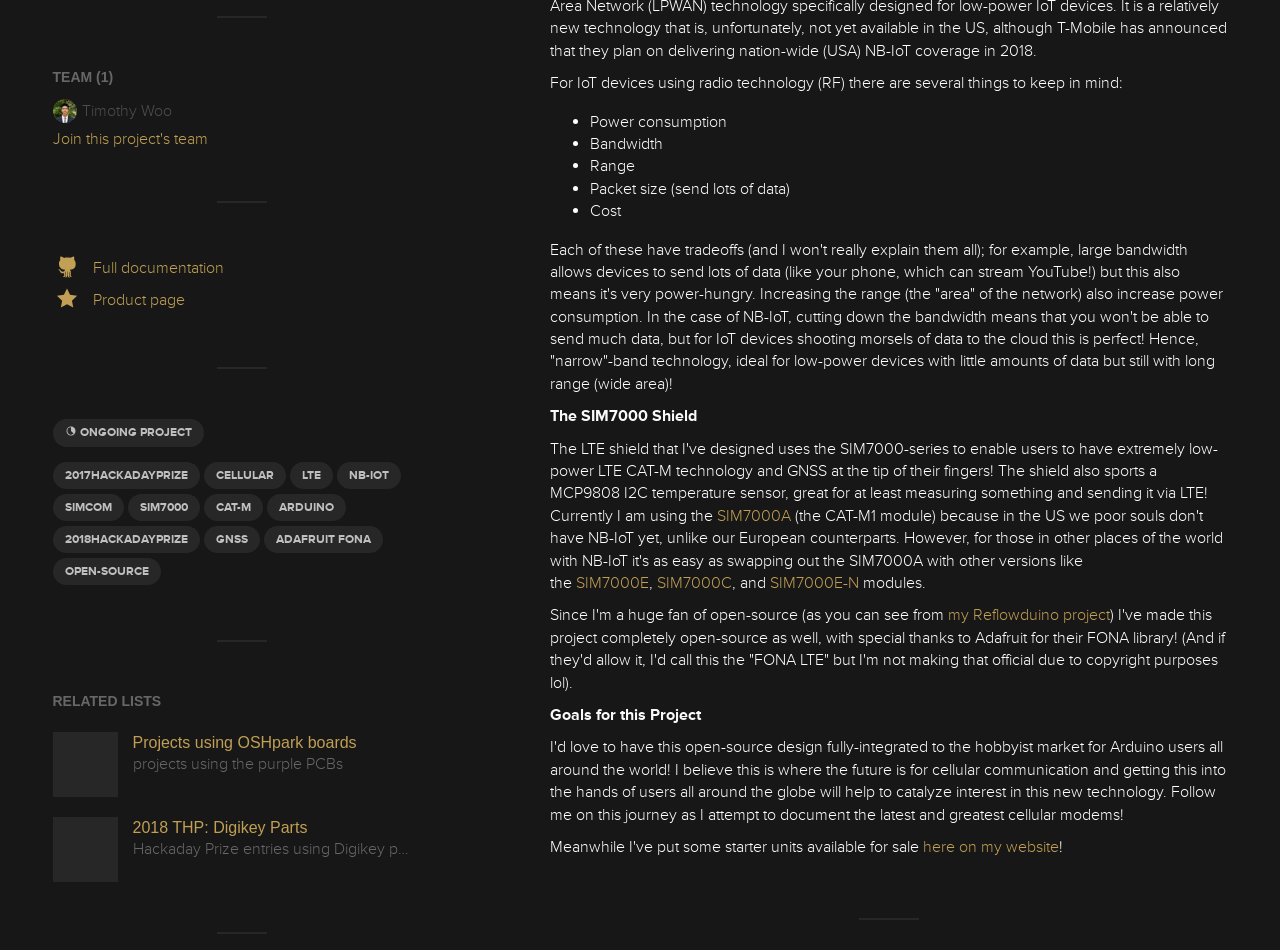Please identify the bounding box coordinates for the region that you need to click to follow this instruction: "View full documentation".

[0.041, 0.271, 0.175, 0.292]